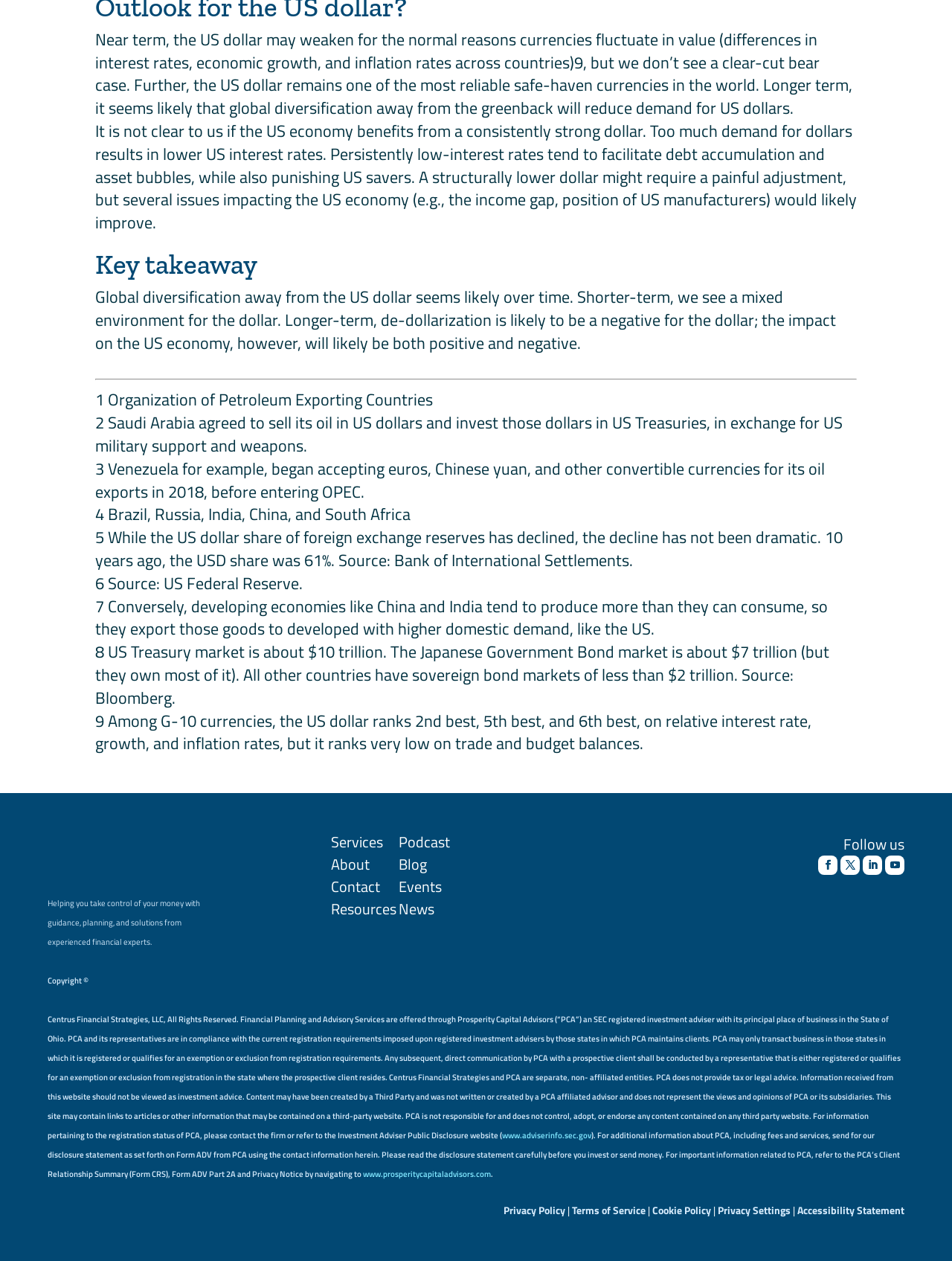Please pinpoint the bounding box coordinates for the region I should click to adhere to this instruction: "Listen to the 'Podcast'".

[0.419, 0.658, 0.473, 0.677]